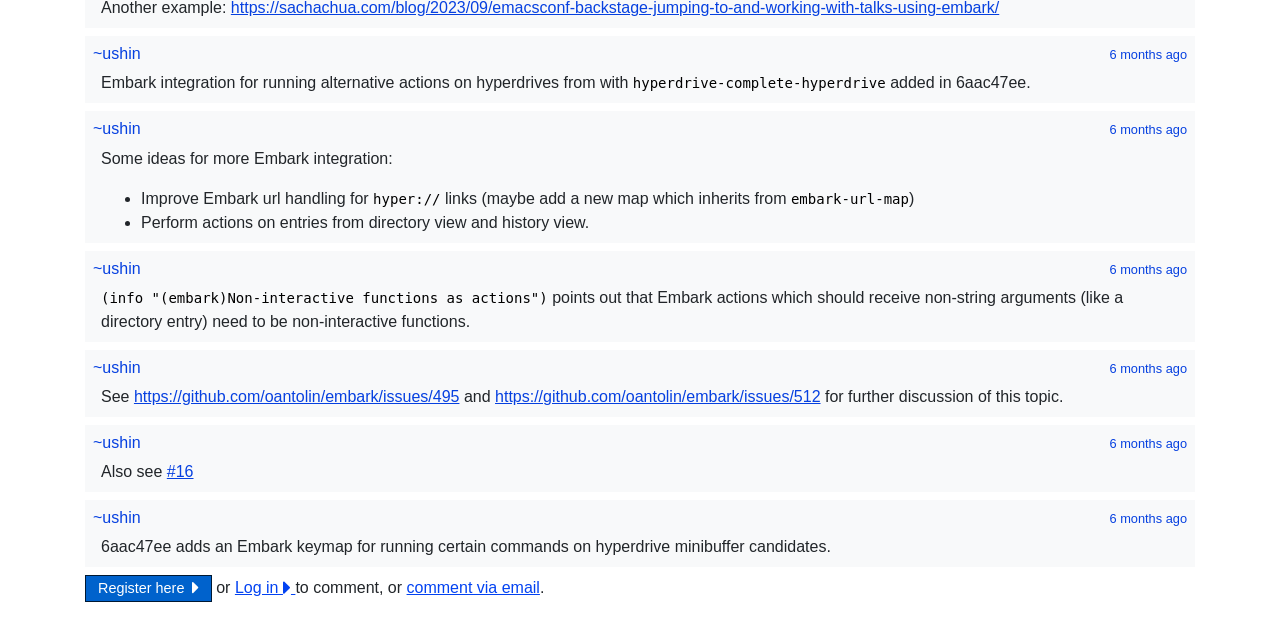Predict the bounding box of the UI element based on the description: "~ushin". The coordinates should be four float numbers between 0 and 1, formatted as [left, top, right, bottom].

[0.073, 0.795, 0.11, 0.822]